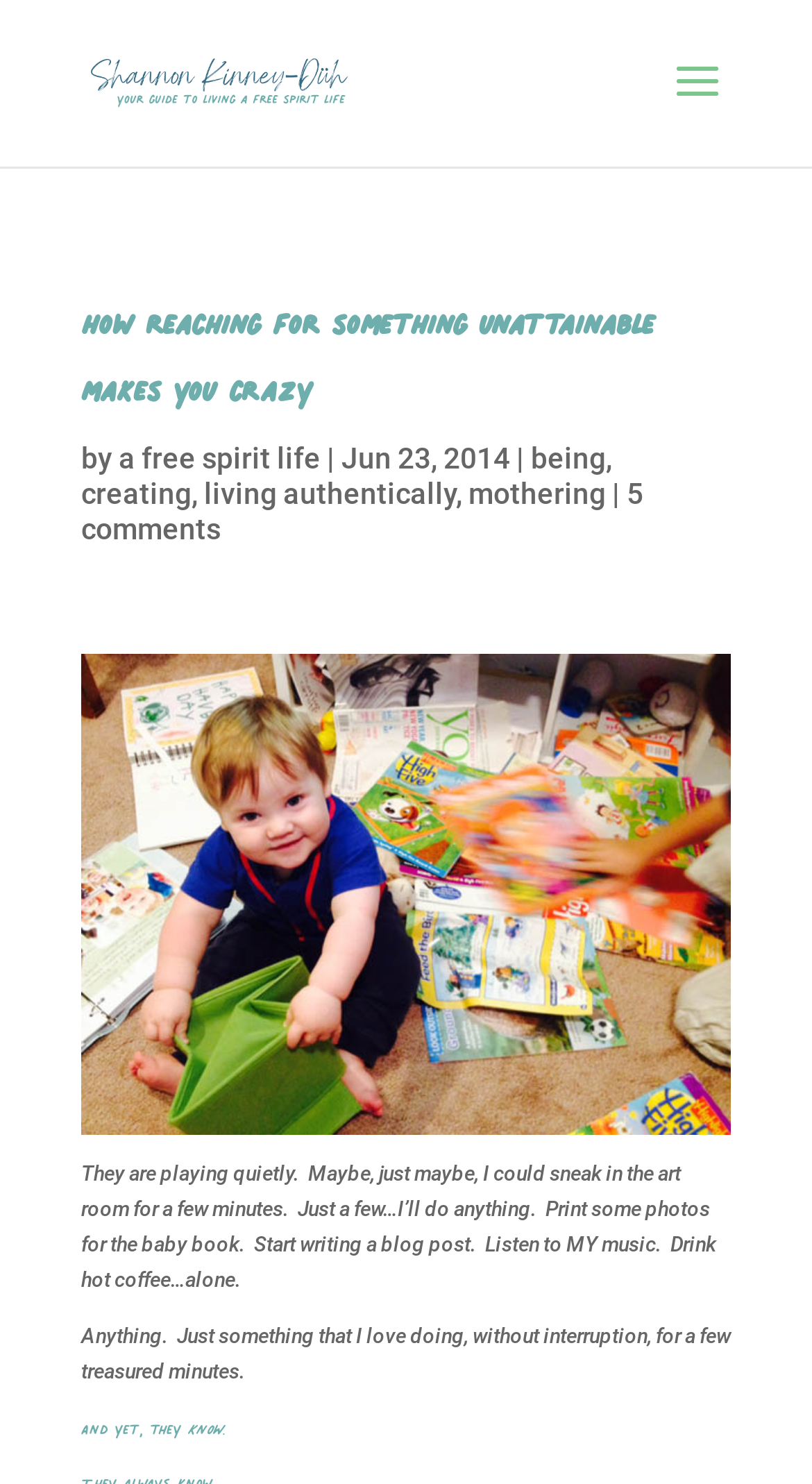Please find and report the primary heading text from the webpage.

how reaching for something unattainable makes you crazy